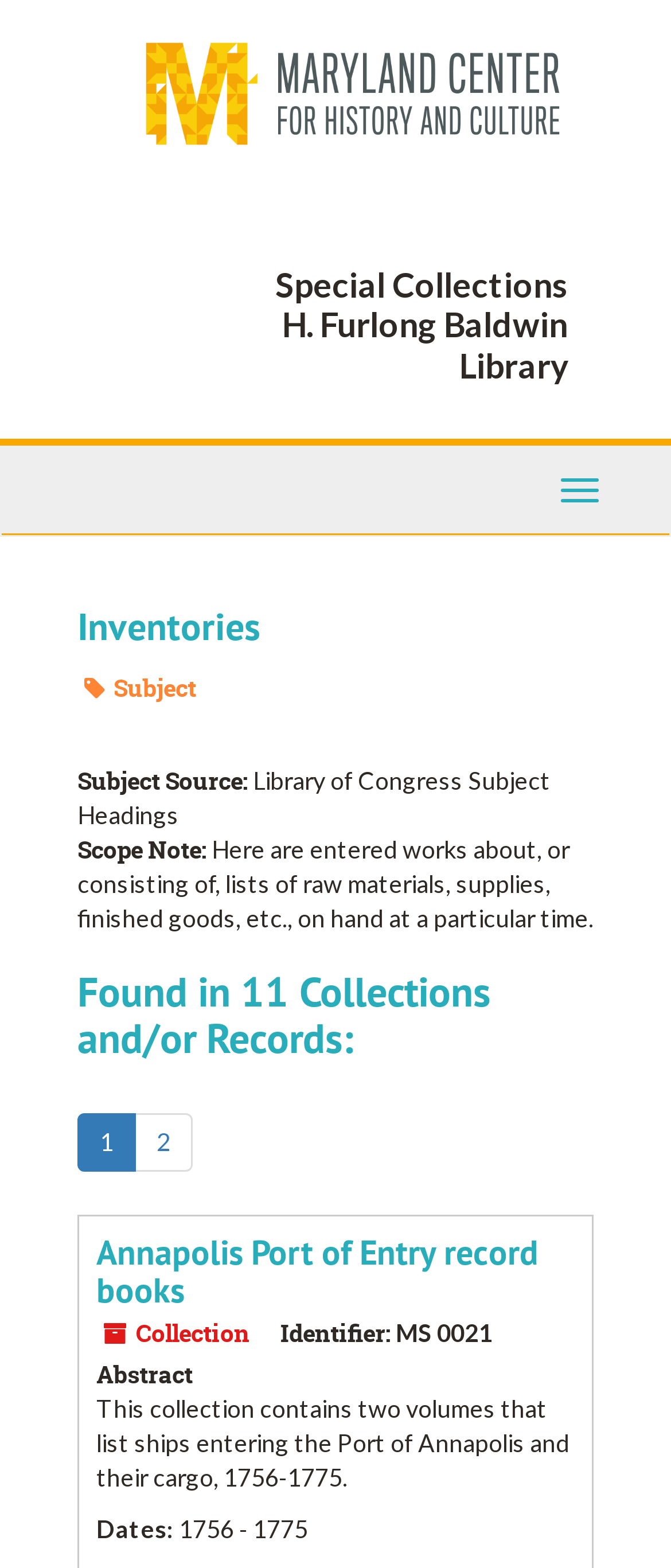What is the subject source of the inventories?
Give a single word or phrase answer based on the content of the image.

Library of Congress Subject Headings